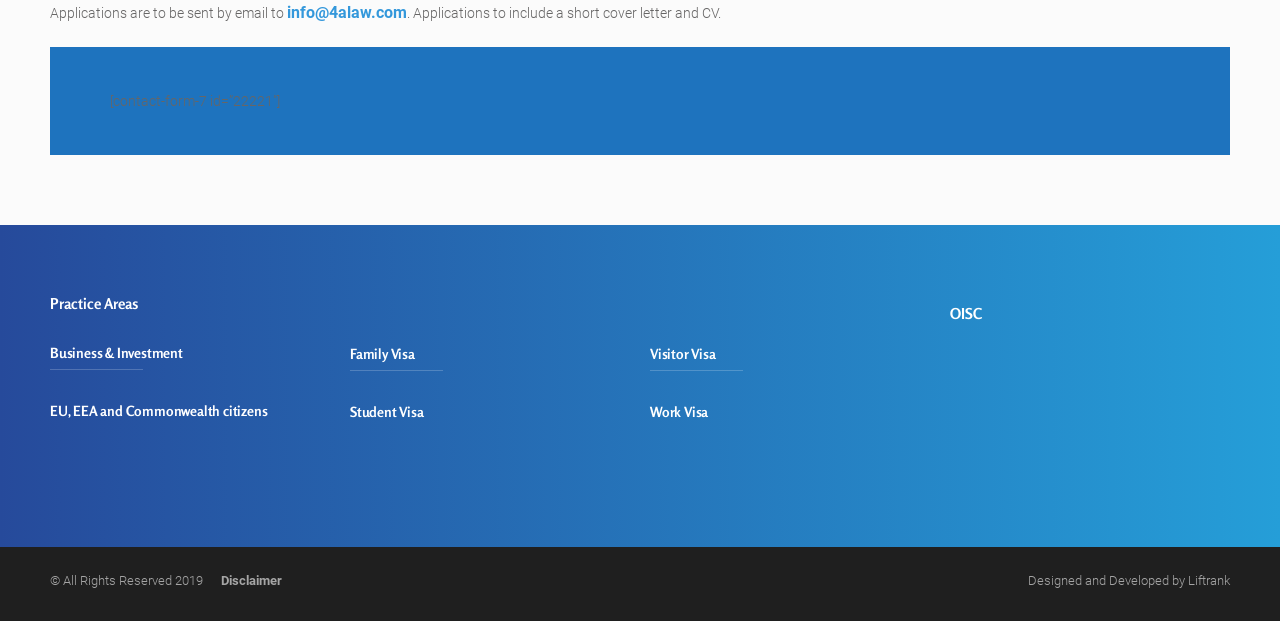Based on the image, provide a detailed response to the question:
What is the email address to send applications?

The email address can be found in the first section of the webpage, where it says 'Applications are to be sent by email to' followed by the email address 'info@4alaw.com'.